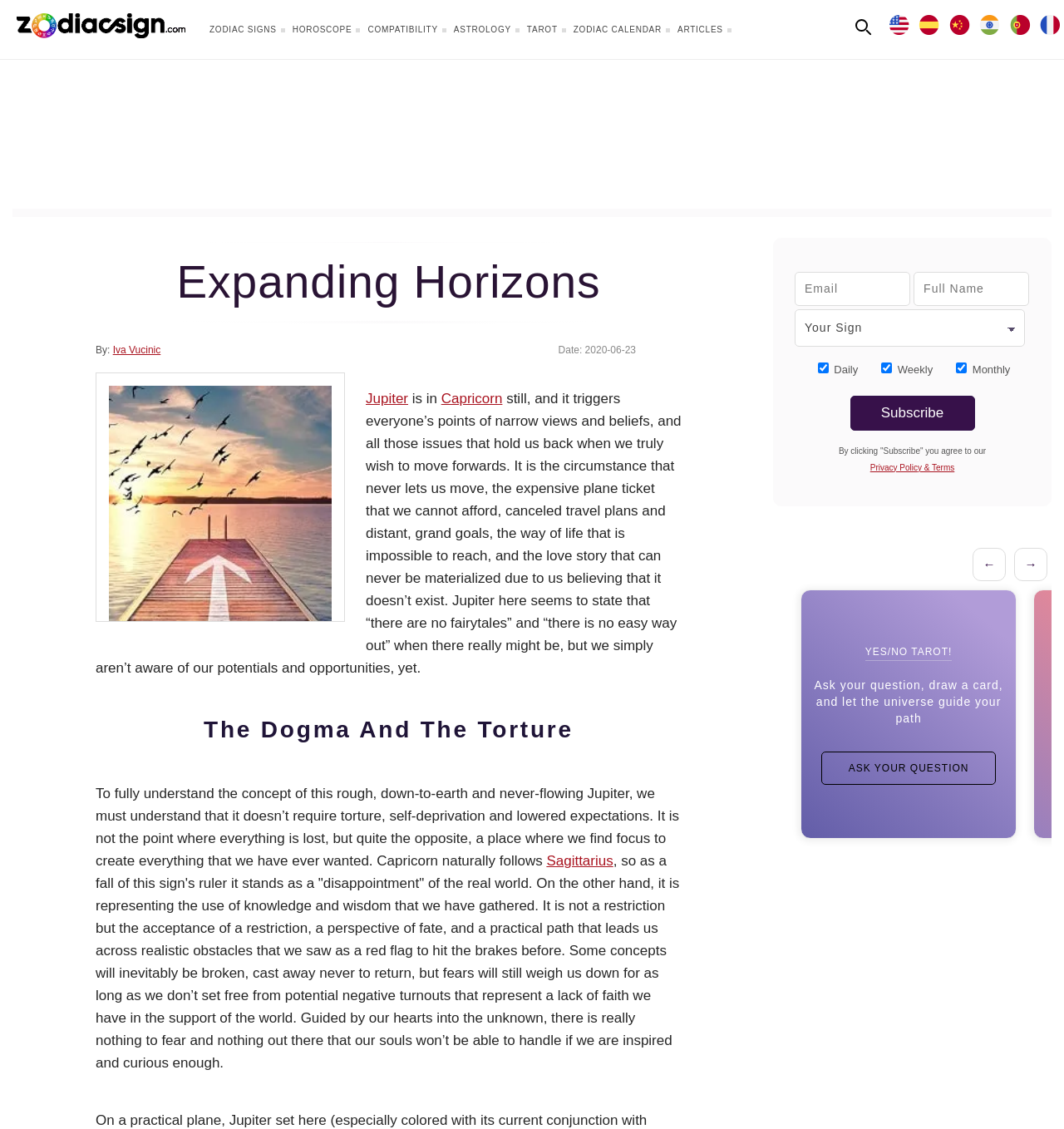Please find the bounding box coordinates of the element that you should click to achieve the following instruction: "Ask a question to the tarot". The coordinates should be presented as four float numbers between 0 and 1: [left, top, right, bottom].

[0.772, 0.666, 0.936, 0.695]